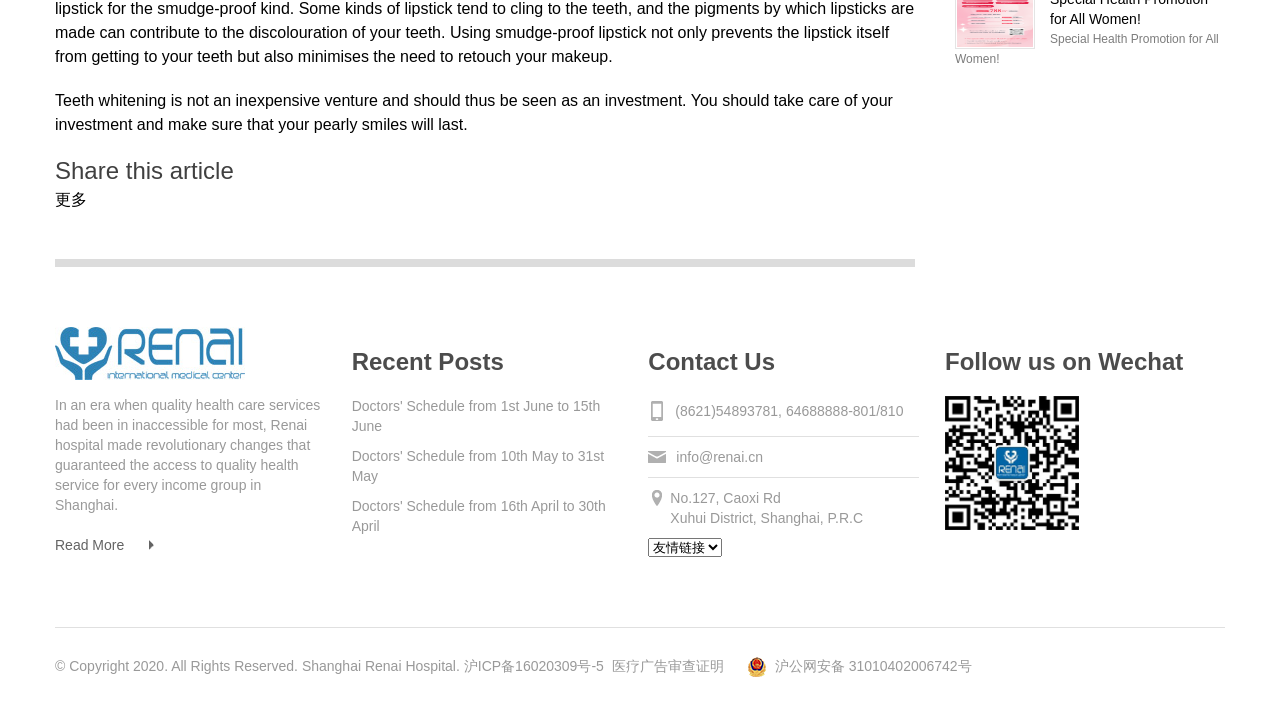Highlight the bounding box coordinates of the region I should click on to meet the following instruction: "Check the copyright information".

[0.043, 0.933, 0.362, 0.956]